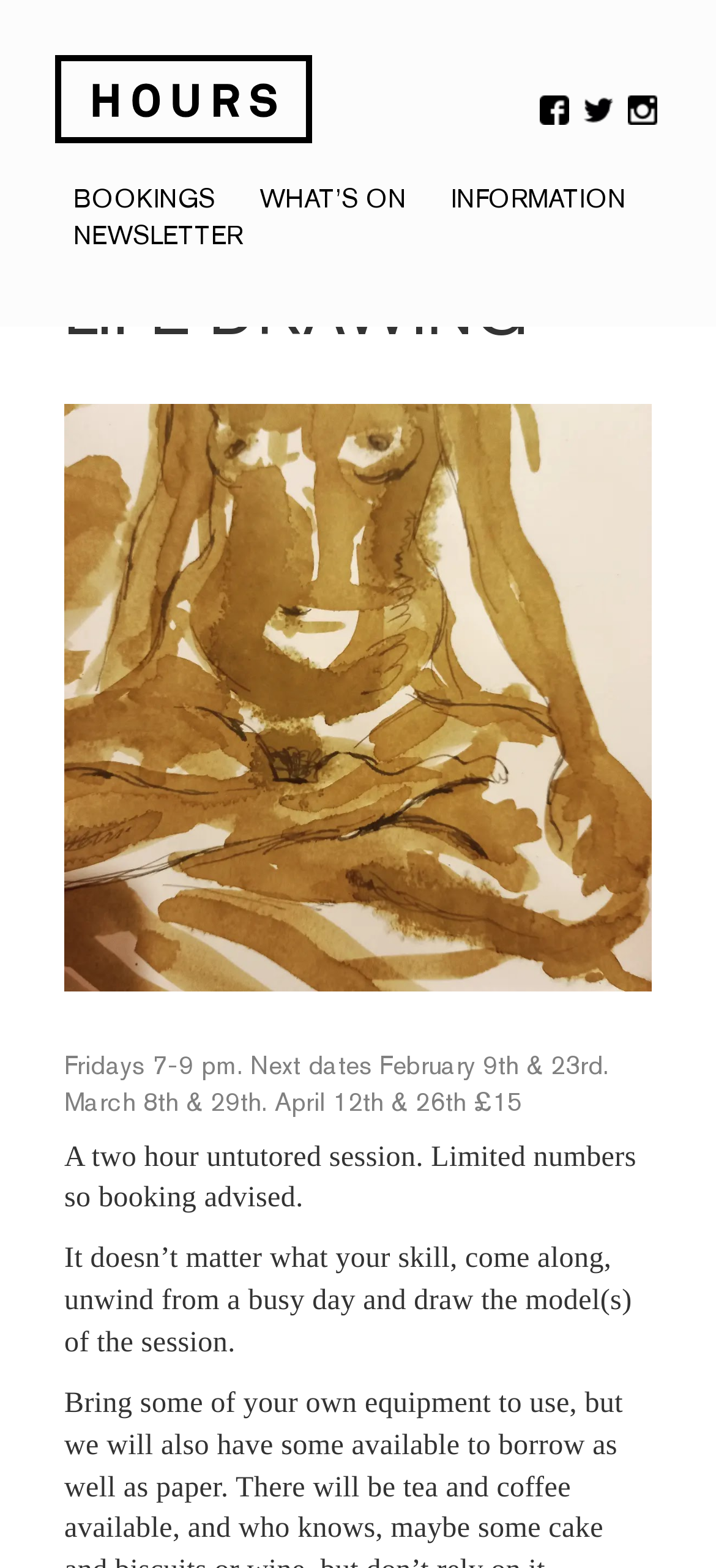Using floating point numbers between 0 and 1, provide the bounding box coordinates in the format (top-left x, top-left y, bottom-right x, bottom-right y). Locate the UI element described here: NEWSLETTER

[0.103, 0.141, 0.34, 0.16]